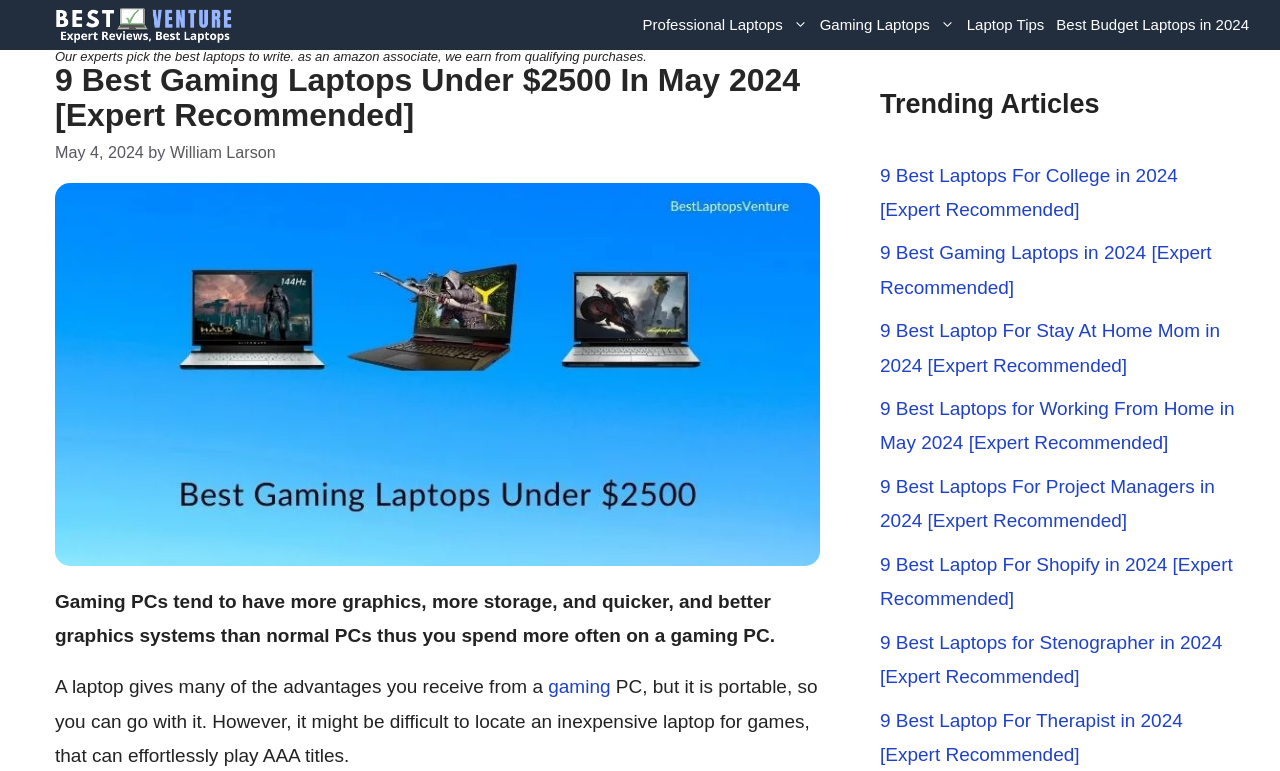Please provide a comprehensive answer to the question below using the information from the image: What is the author's name of the article?

The author's name is mentioned in the article, specifically in the section with the heading '9 Best Gaming Laptops Under $2500 In May 2024 [Expert Recommended]', where it says 'by William Larson'.